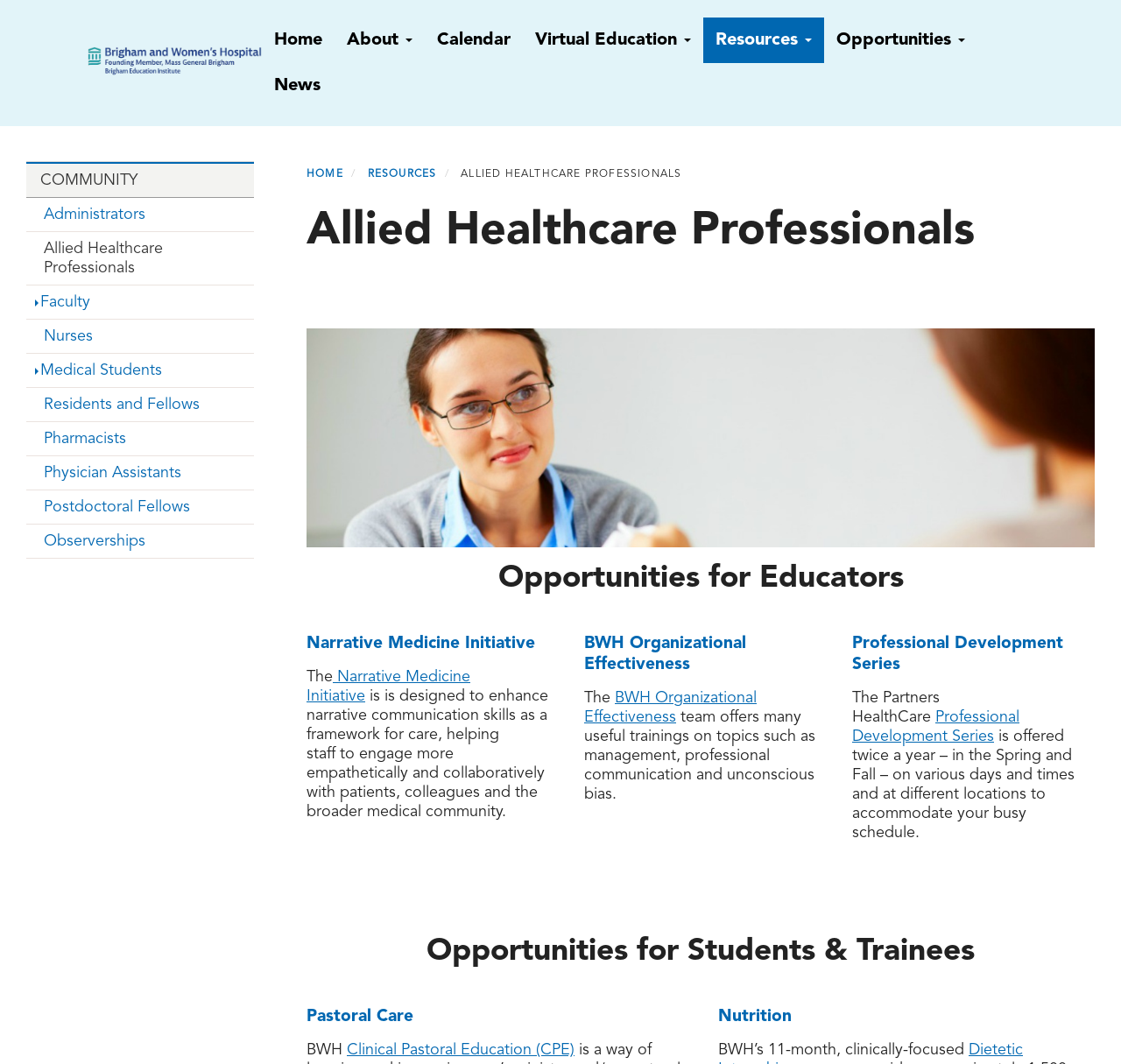What type of professionals are the opportunities for?
Using the screenshot, give a one-word or short phrase answer.

Healthcare